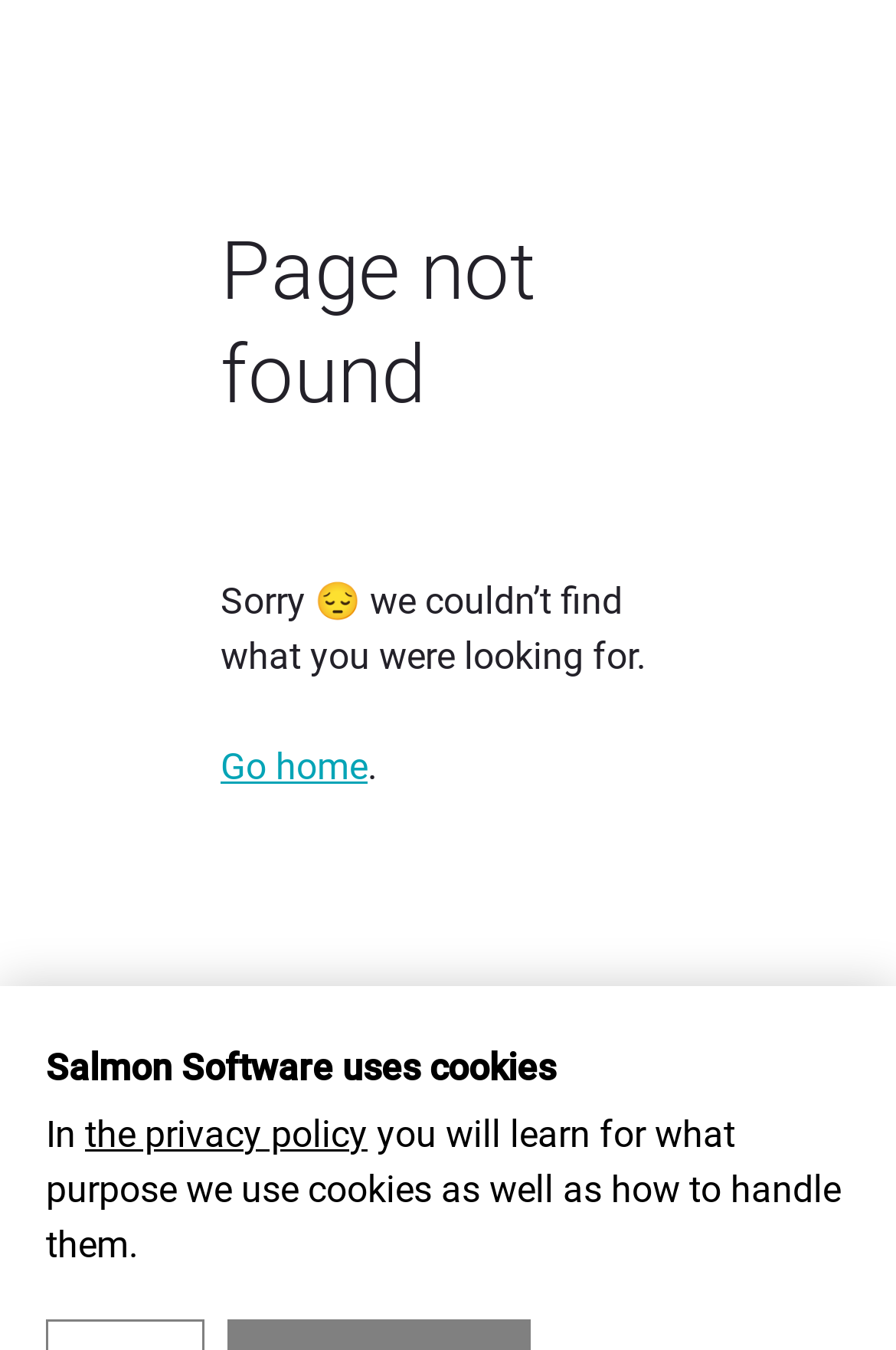Please provide a short answer using a single word or phrase for the question:
What is the topic of the text at the bottom of the webpage?

Cookies policy